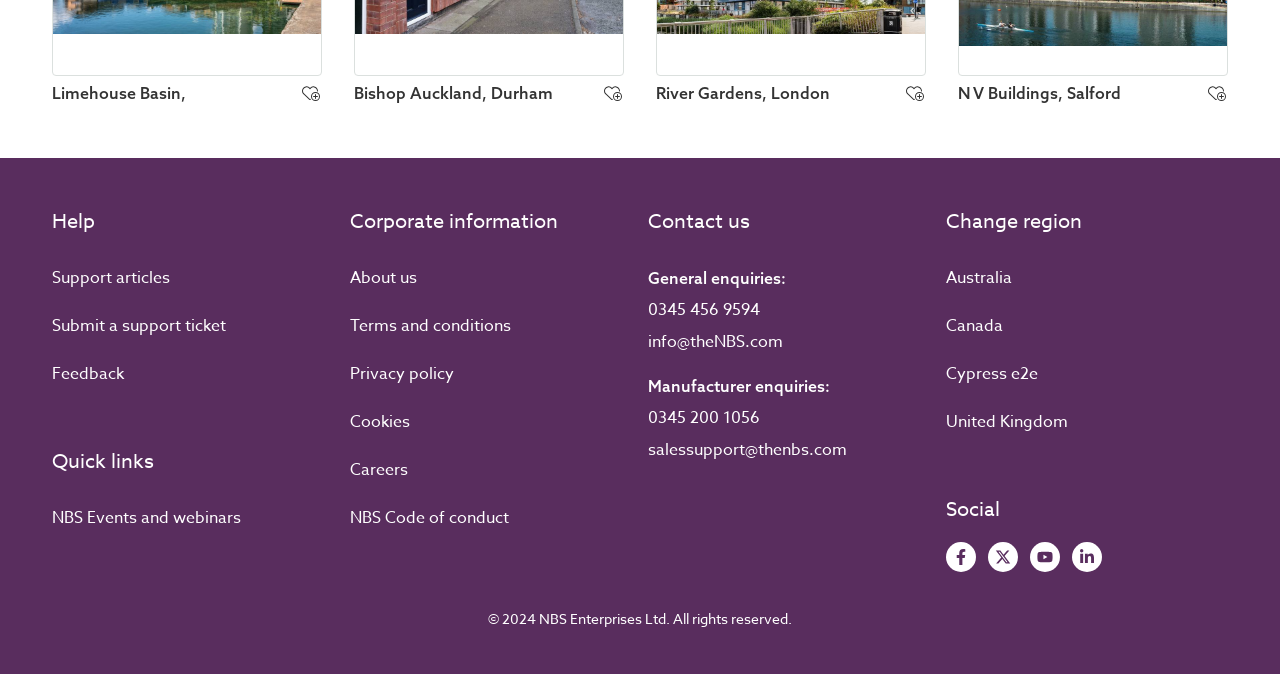Find the bounding box coordinates of the element's region that should be clicked in order to follow the given instruction: "View NBS Facebook". The coordinates should consist of four float numbers between 0 and 1, i.e., [left, top, right, bottom].

[0.739, 0.804, 0.762, 0.849]